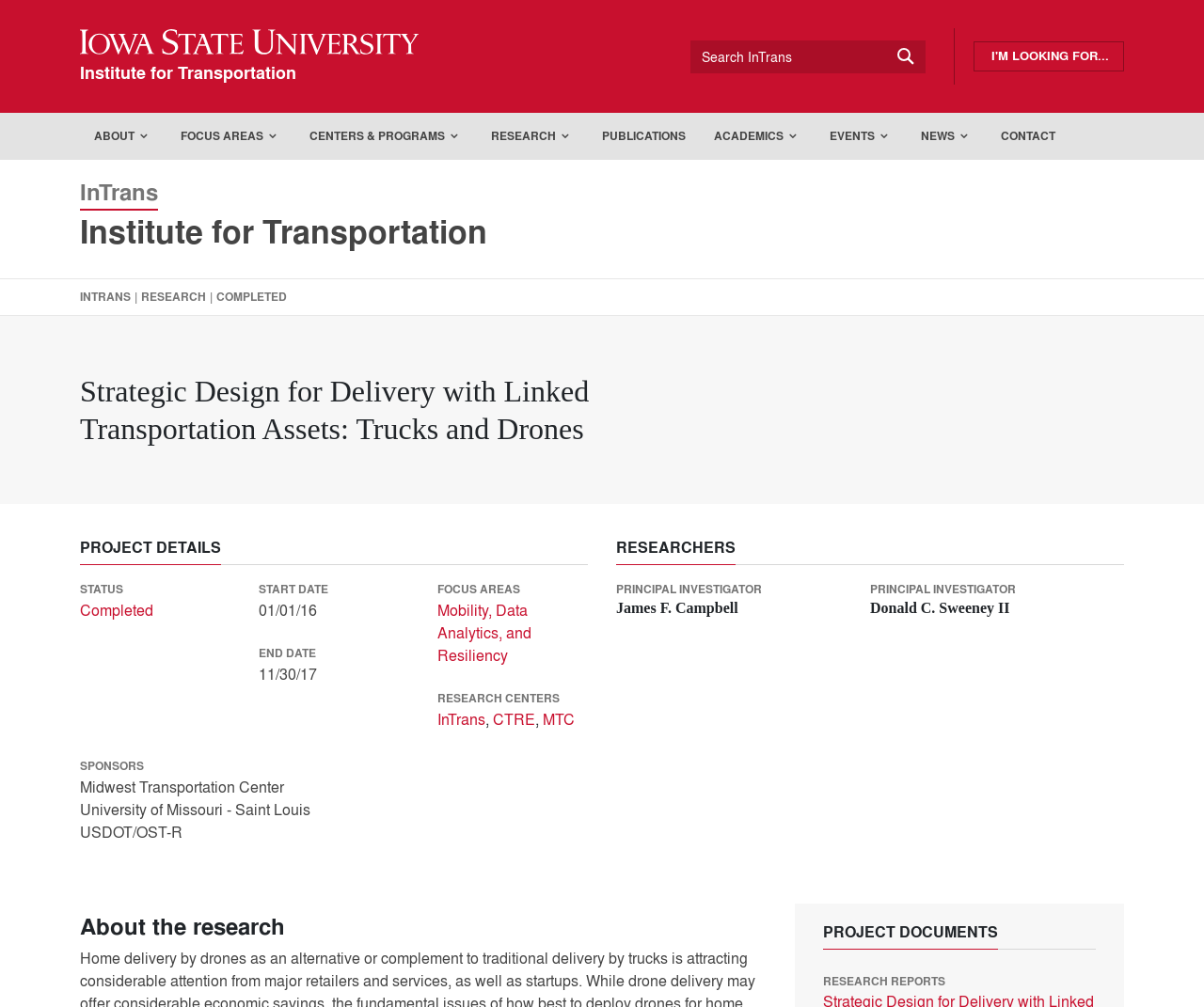Please specify the bounding box coordinates of the element that should be clicked to execute the given instruction: 'Read about the principal investigator'. Ensure the coordinates are four float numbers between 0 and 1, expressed as [left, top, right, bottom].

[0.512, 0.594, 0.707, 0.612]